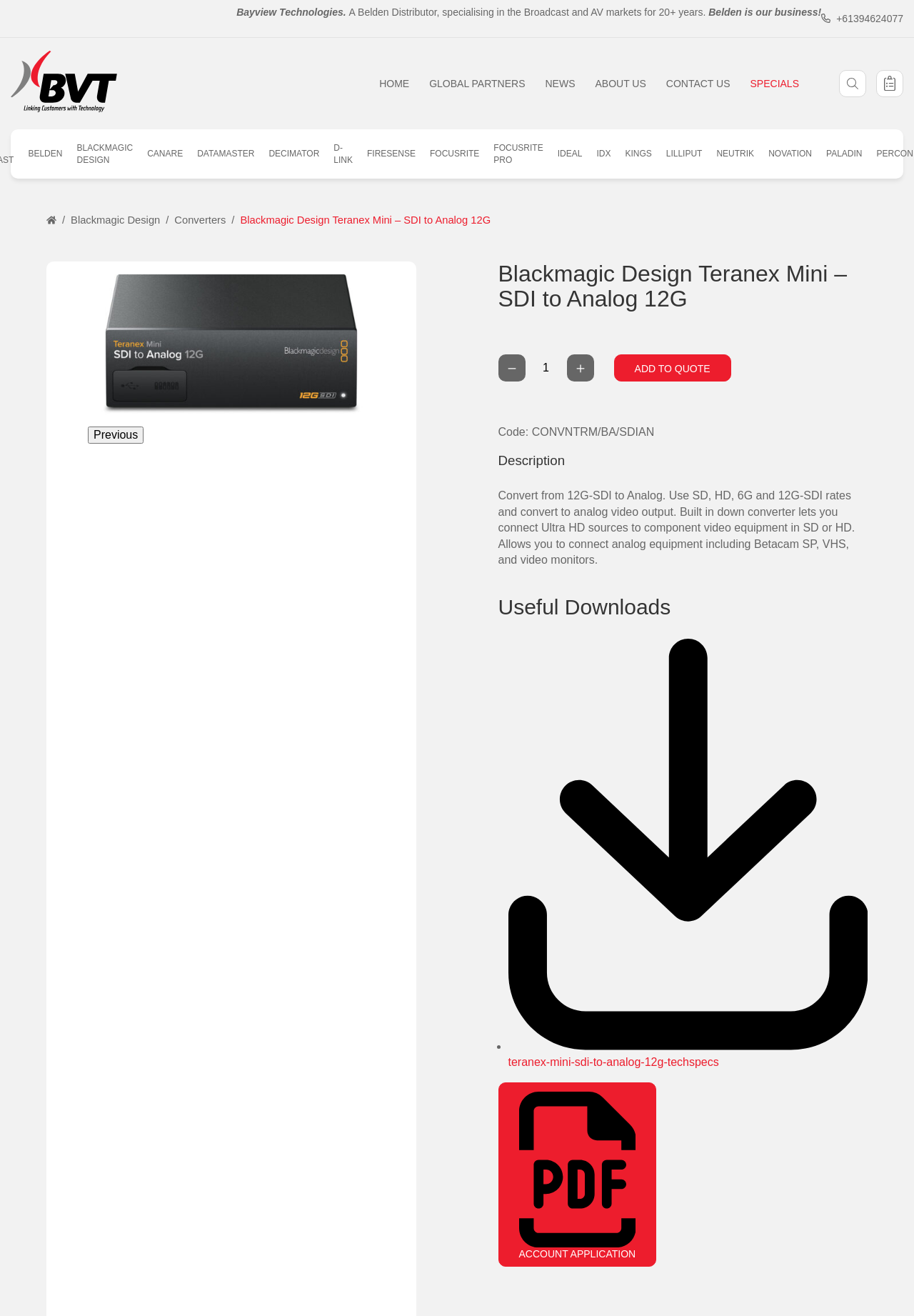Please specify the bounding box coordinates of the clickable region necessary for completing the following instruction: "View technical specifications". The coordinates must consist of four float numbers between 0 and 1, i.e., [left, top, right, bottom].

[0.556, 0.79, 0.949, 0.812]